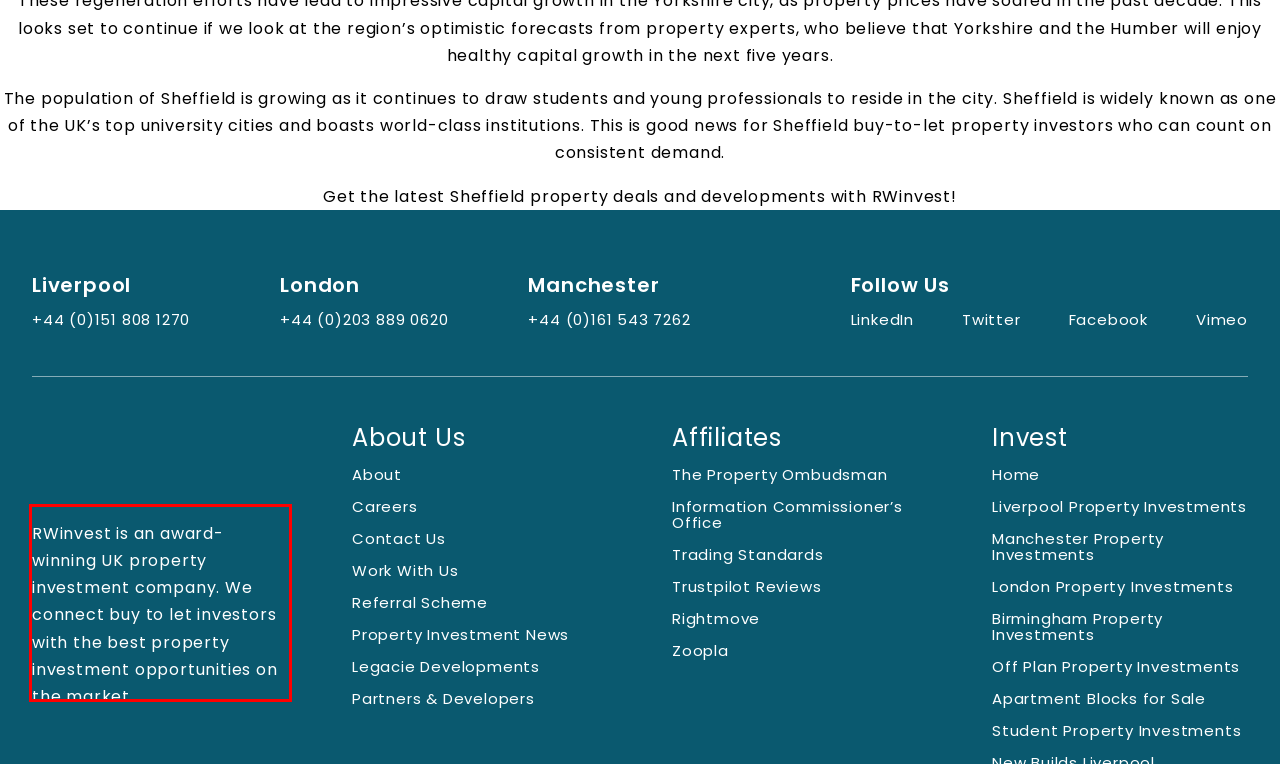You are provided with a screenshot of a webpage that includes a red bounding box. Extract and generate the text content found within the red bounding box.

RWinvest is an award-winning UK property investment company. We connect buy to let investors with the best property investment opportunities on the market.